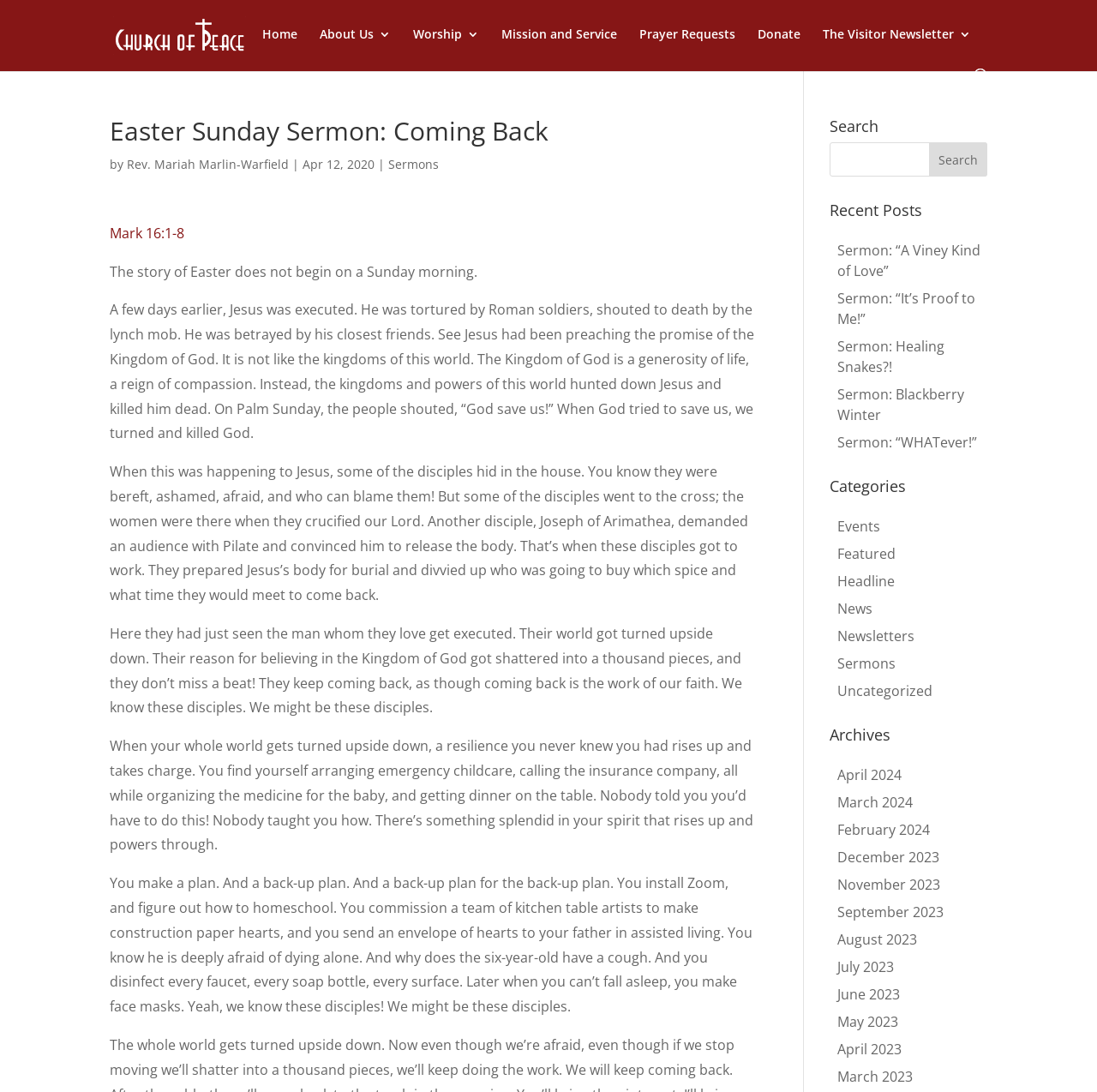Create a detailed description of the webpage's content and layout.

This webpage is about the Church of Peace, specifically featuring an Easter Sunday sermon titled "Coming Back" by Rev. Mariah Marlin-Warfield. At the top, there is a navigation menu with links to "Home", "About Us", "Worship", "Mission and Service", "Prayer Requests", "Donate", and "The Visitor Newsletter". Below the navigation menu, there is a search bar with a button to initiate a search.

The main content of the page is the sermon, which is divided into several paragraphs. The sermon discusses the story of Easter, Jesus' execution, and the disciples' reactions to his death. It also talks about the resilience of the human spirit in the face of adversity, using examples of people coping with difficult situations.

To the right of the sermon, there are several sections. The first section is titled "Recent Posts" and lists several sermon titles with links to each. Below that is a section titled "Categories" with links to different categories such as "Events", "Featured", "Headline", "News", "Newsletters", "Sermons", and "Uncategorized". The next section is titled "Archives" and lists links to sermons from different months and years.

At the very bottom of the page, there are four social media links represented by icons.